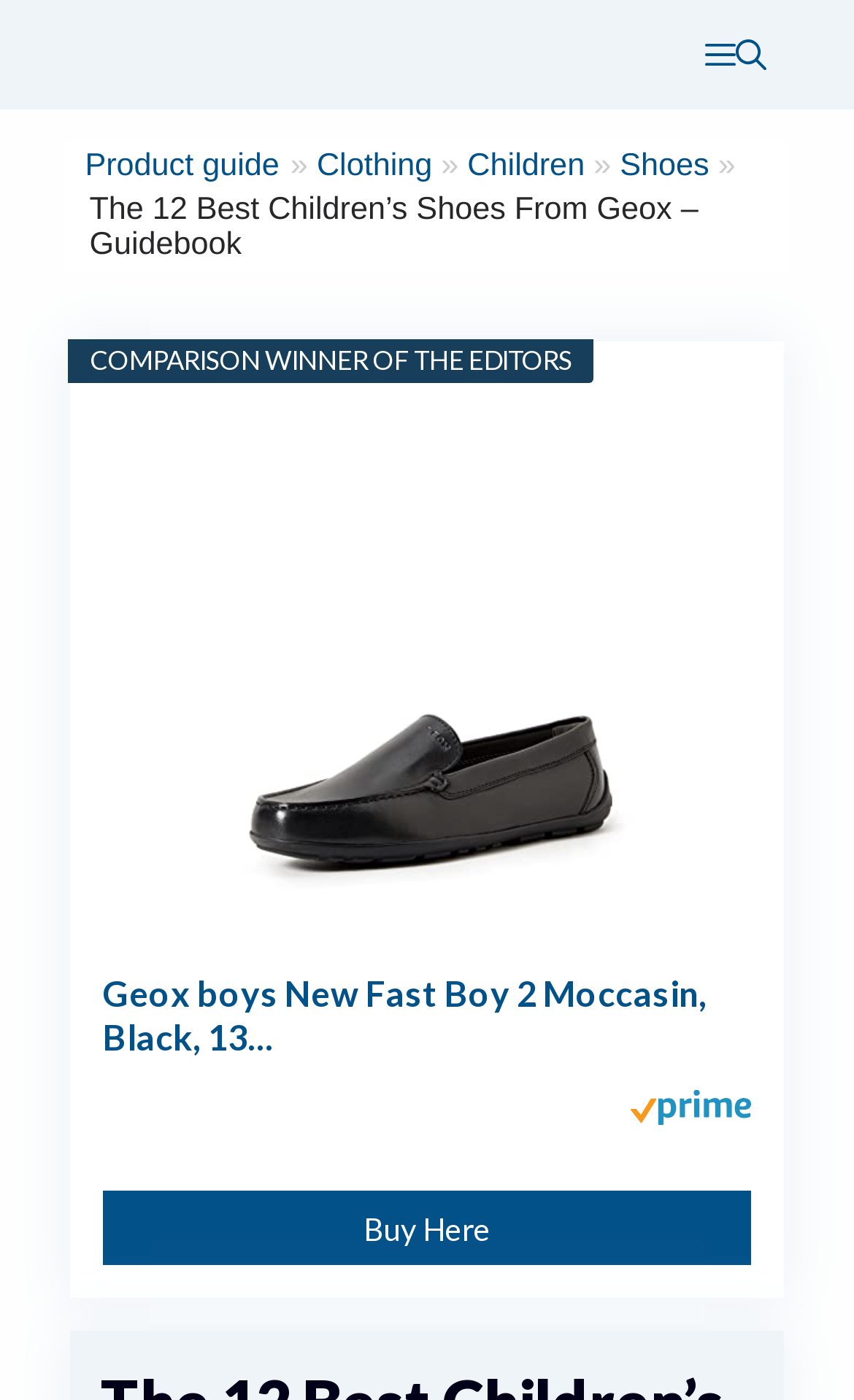Kindly determine the bounding box coordinates for the area that needs to be clicked to execute this instruction: "Select the 'Shoes' category".

[0.726, 0.107, 0.83, 0.132]